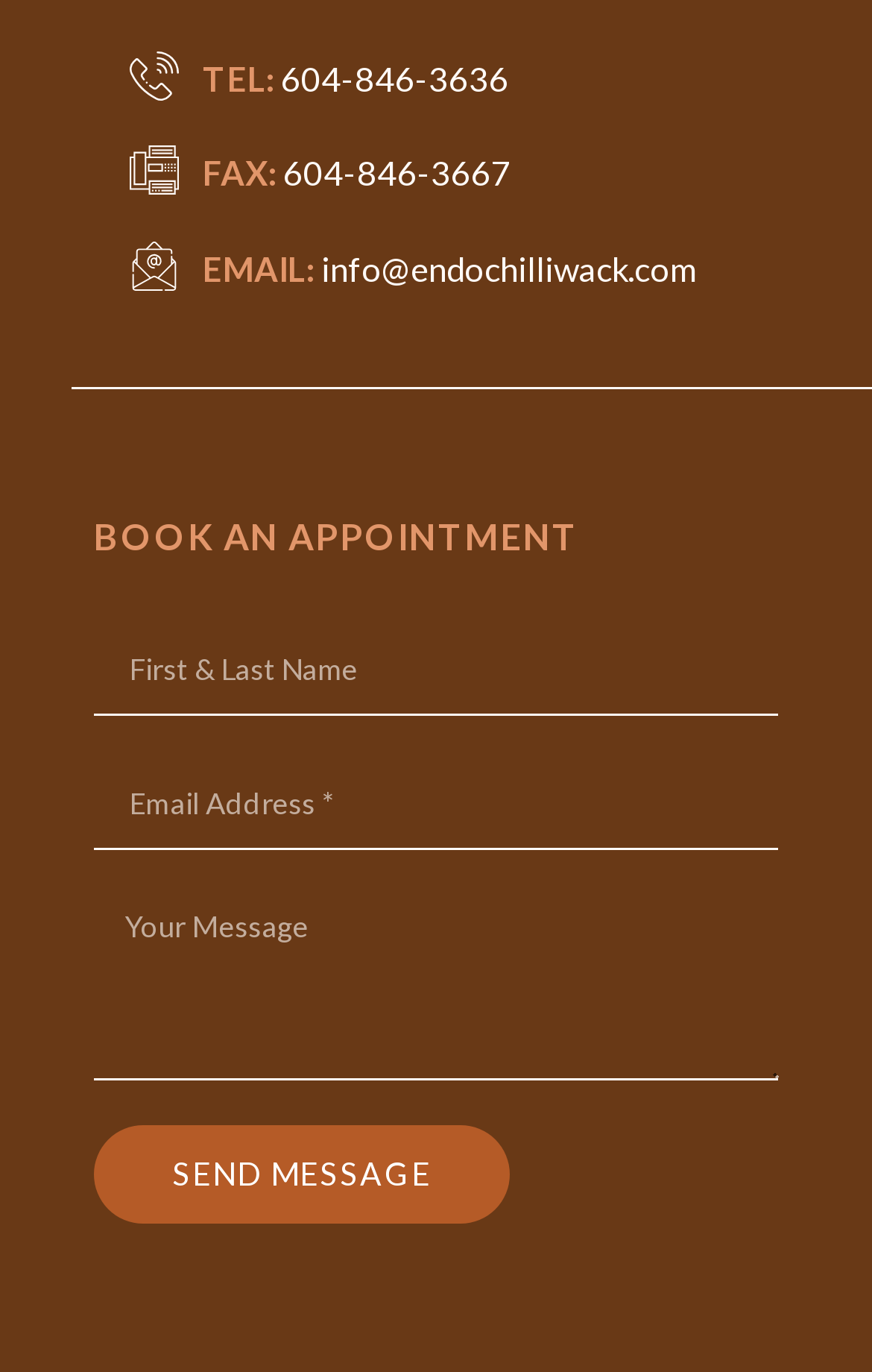Please identify the coordinates of the bounding box that should be clicked to fulfill this instruction: "Book an appointment".

[0.108, 0.374, 0.664, 0.405]